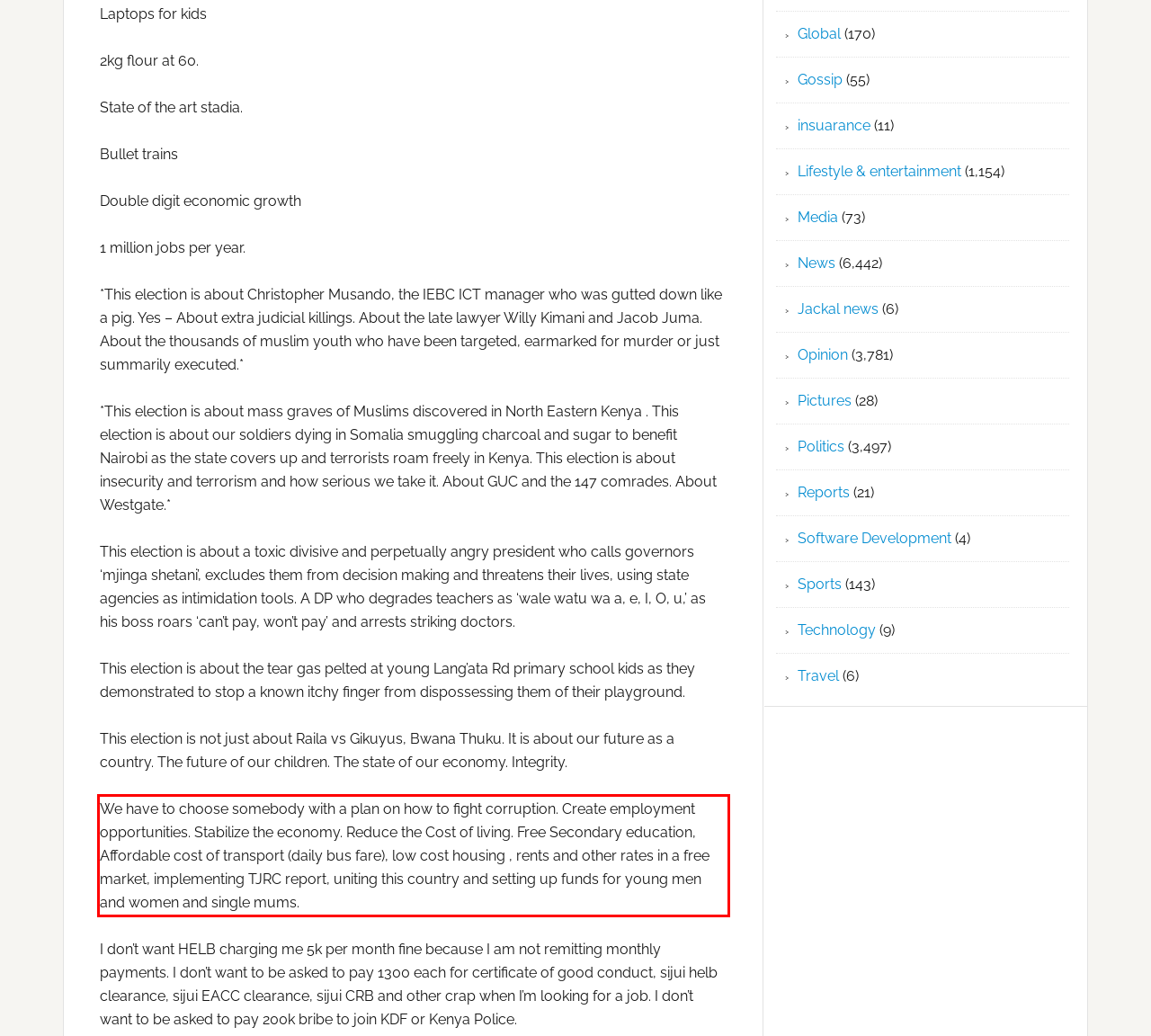Within the provided webpage screenshot, find the red rectangle bounding box and perform OCR to obtain the text content.

We have to choose somebody with a plan on how to fight corruption. Create employment opportunities. Stabilize the economy. Reduce the Cost of living. Free Secondary education, Affordable cost of transport (daily bus fare), low cost housing , rents and other rates in a free market, implementing TJRC report, uniting this country and setting up funds for young men and women and single mums.